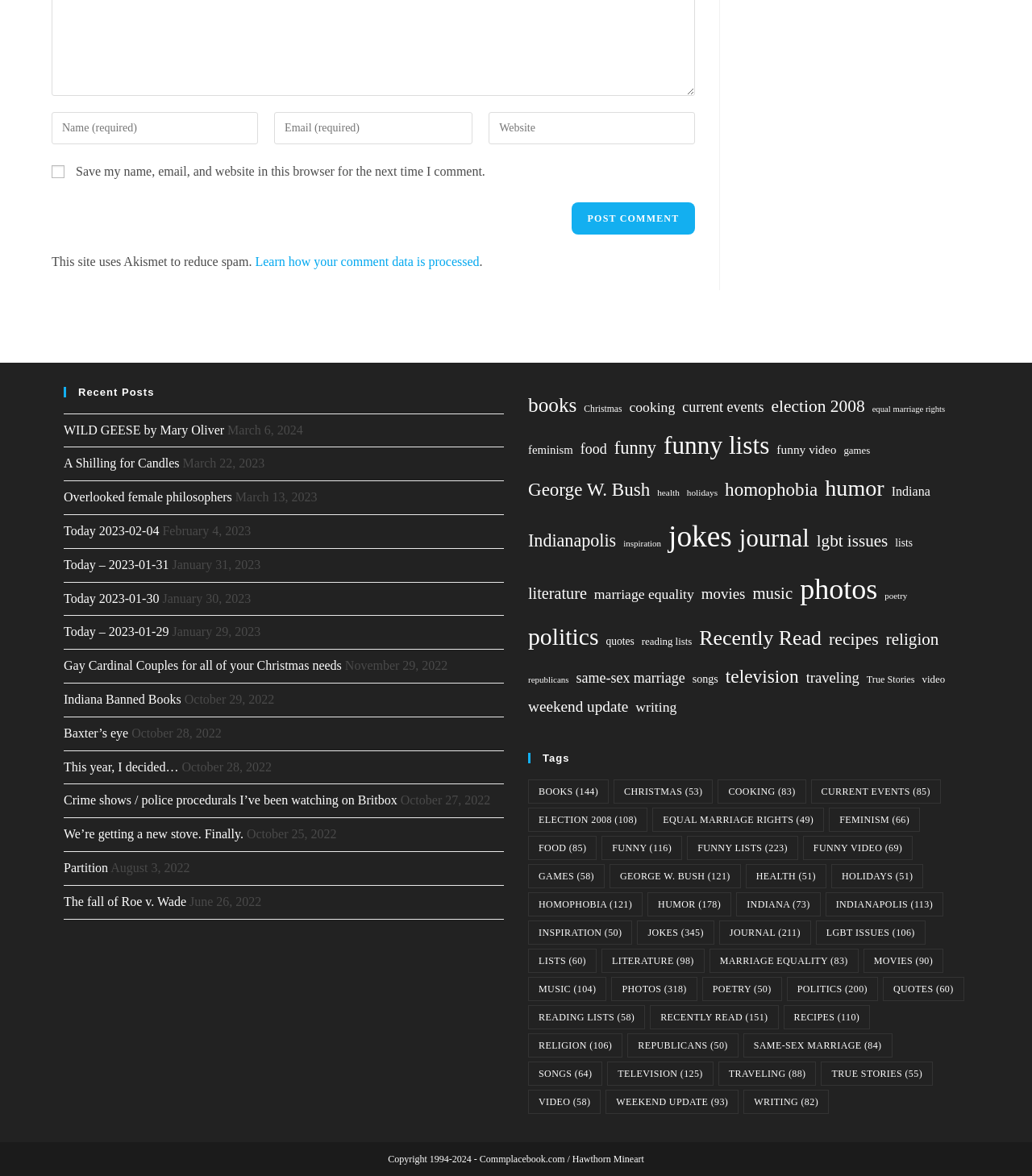Identify the bounding box coordinates of the section to be clicked to complete the task described by the following instruction: "Enter your name or username to comment". The coordinates should be four float numbers between 0 and 1, formatted as [left, top, right, bottom].

[0.05, 0.095, 0.25, 0.123]